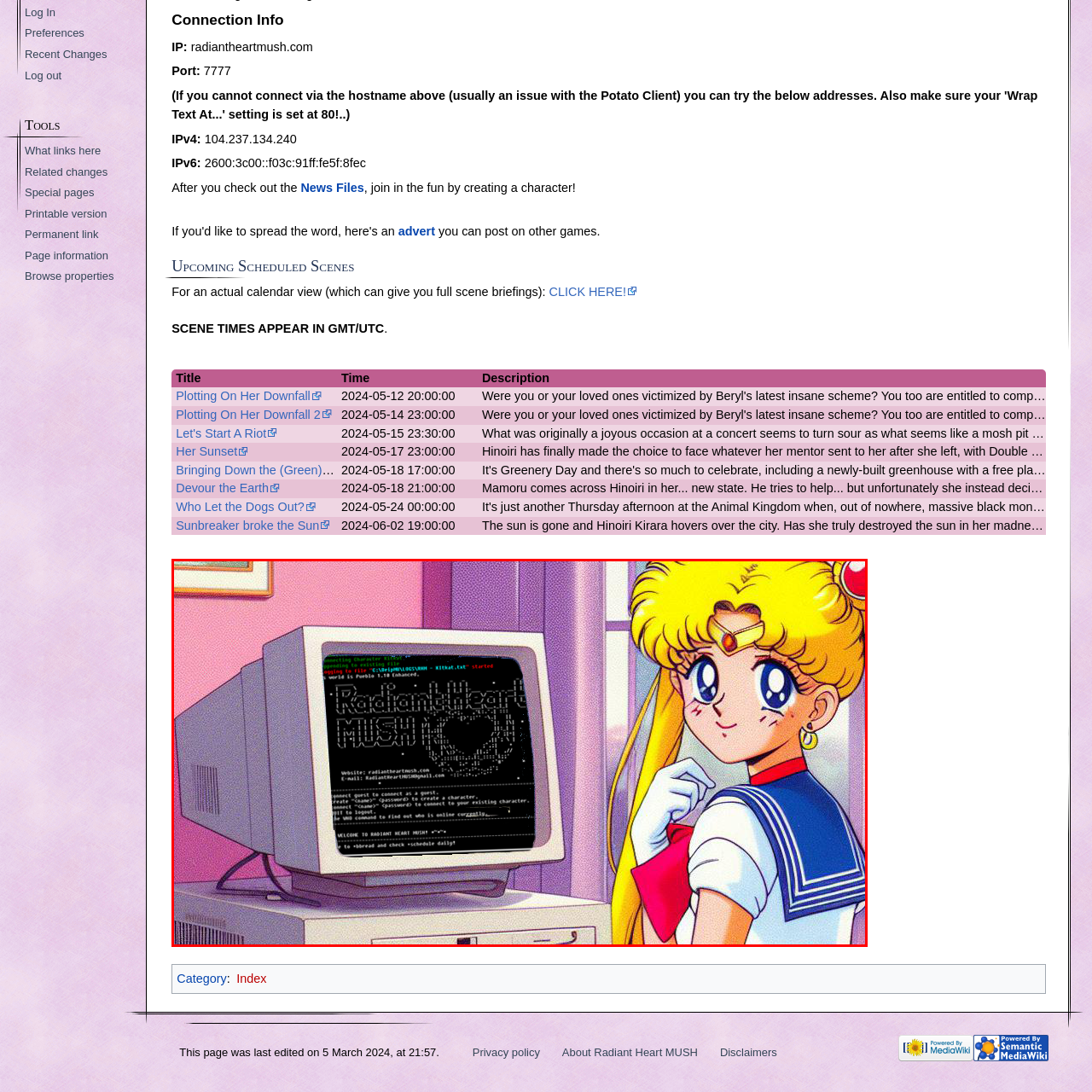View the portion of the image within the red bounding box and answer this question using a single word or phrase:
What is the character's hair color?

Blonde